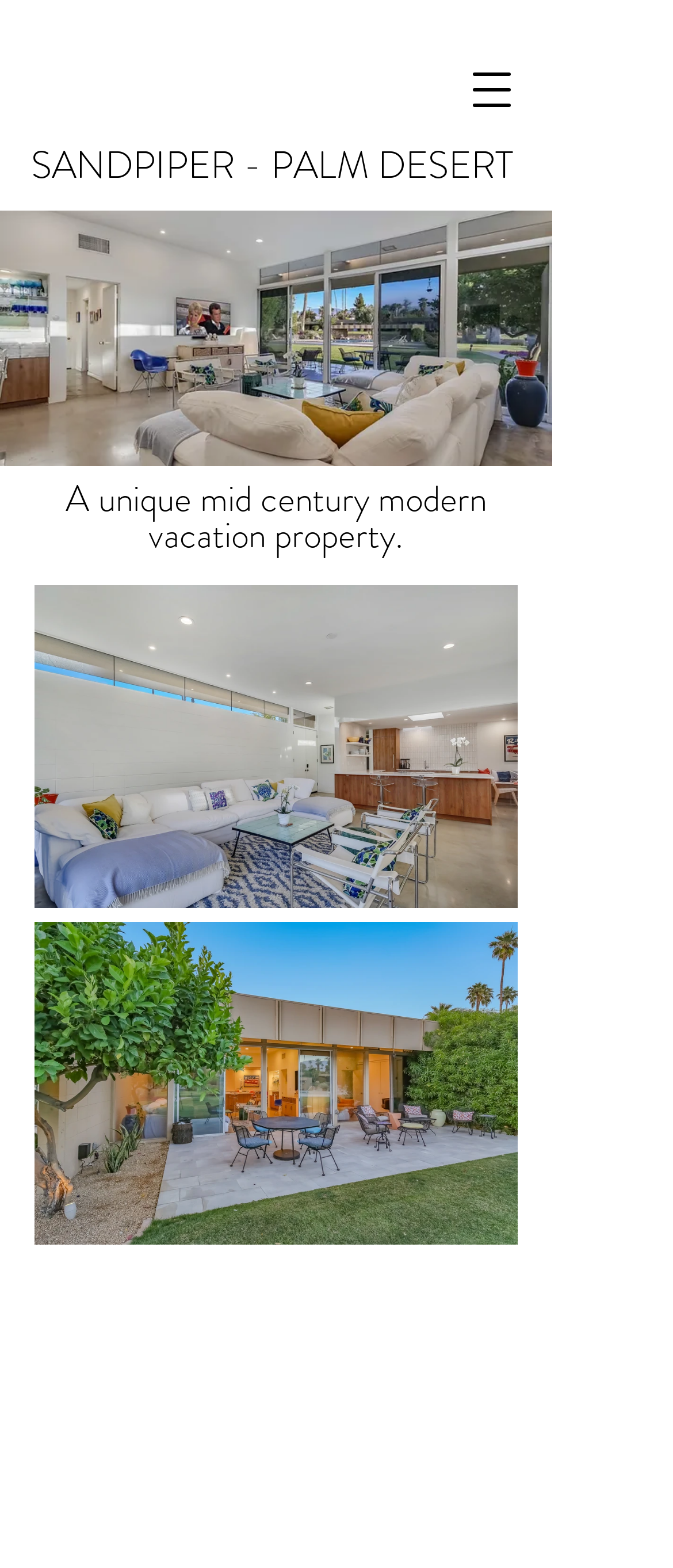What style is the vacation property?
Please respond to the question with as much detail as possible.

The heading 'A unique mid century modern vacation property.' explicitly states that the vacation property is of mid century modern style.